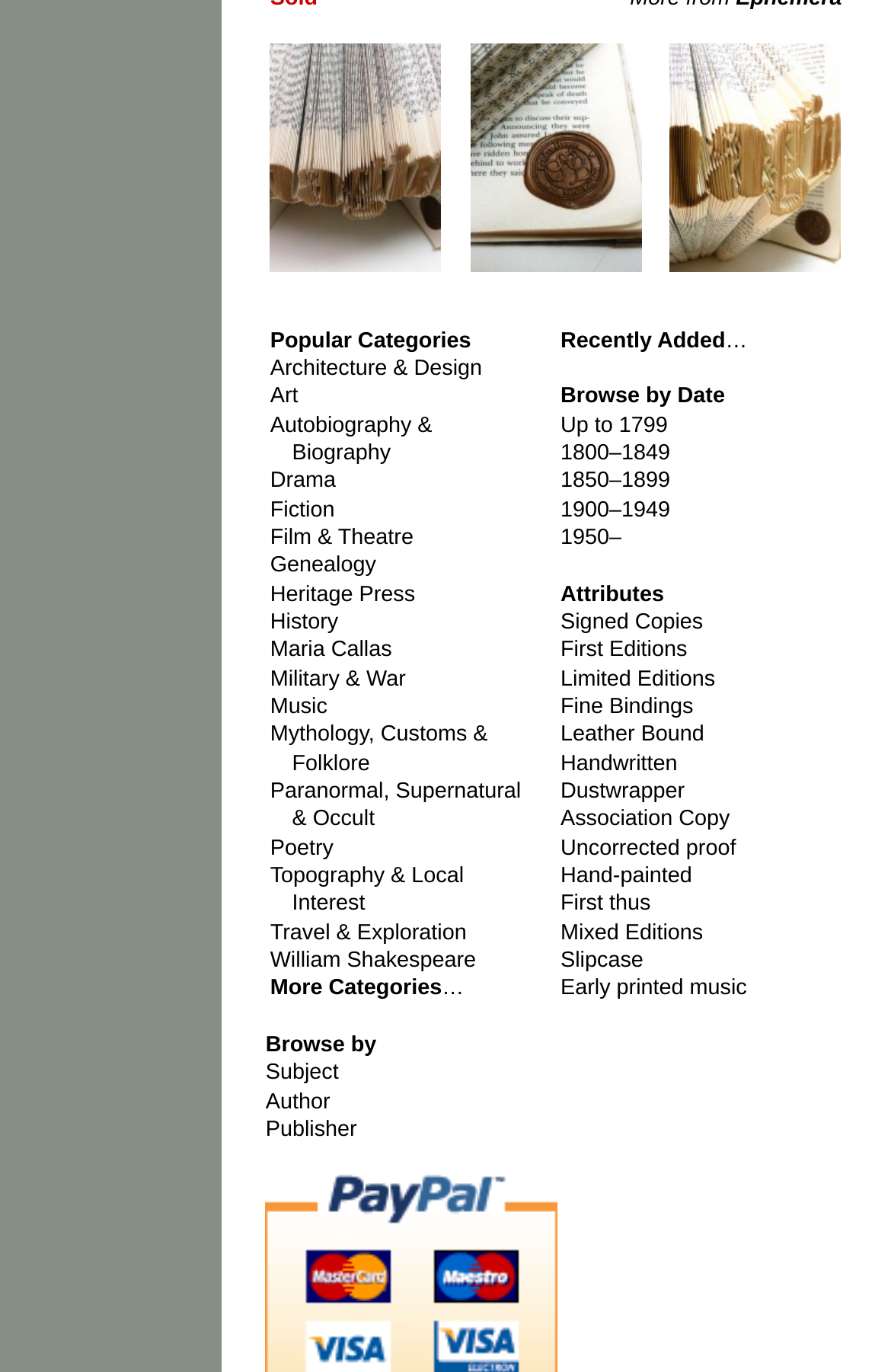Determine the coordinates of the bounding box for the clickable area needed to execute this instruction: "Browse Popular Categories".

[0.303, 0.239, 0.597, 0.26]